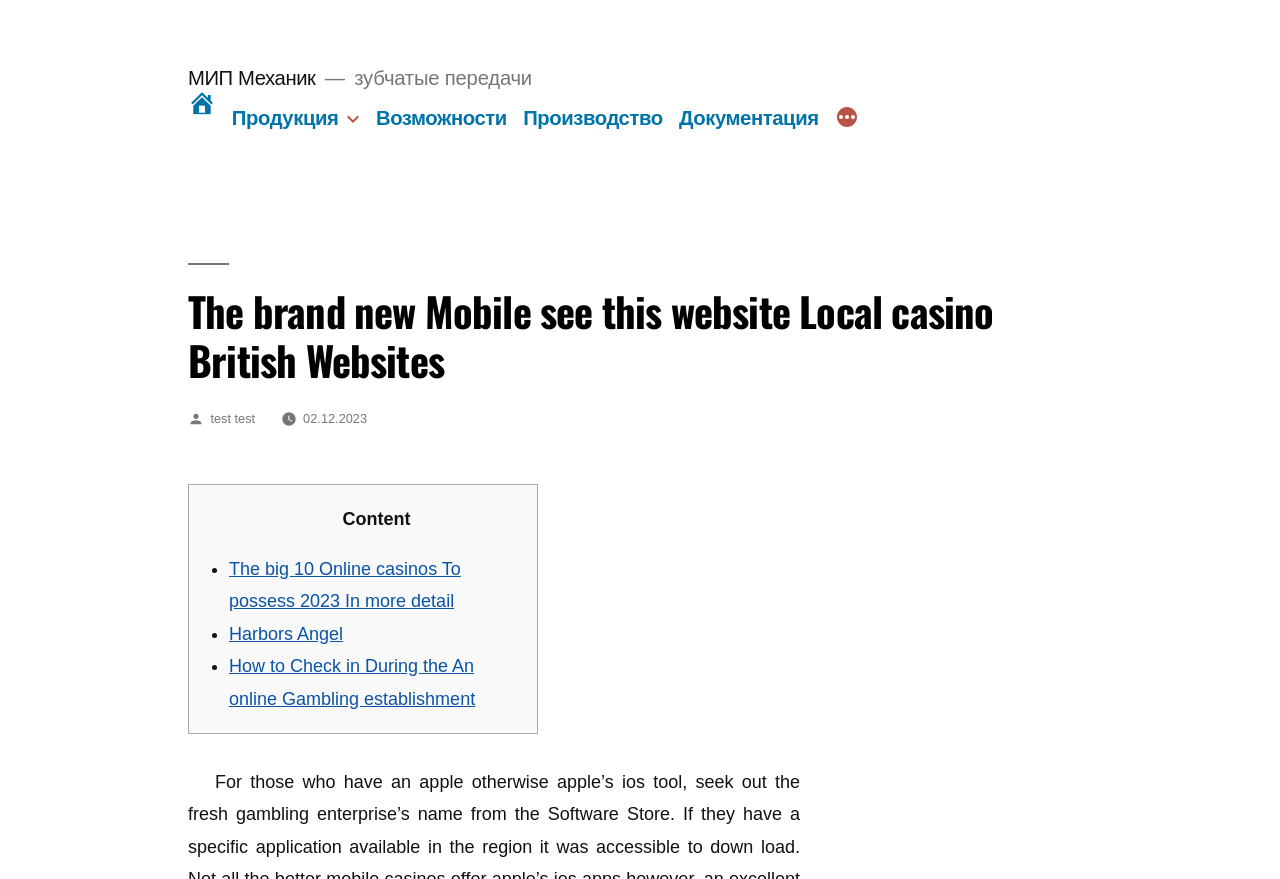How many list items are there in the content section?
Please give a detailed and elaborate explanation in response to the question.

I looked at the content section and found three list items, each marked with a bullet point ('•') and followed by a link. Therefore, there are 3 list items in the content section.